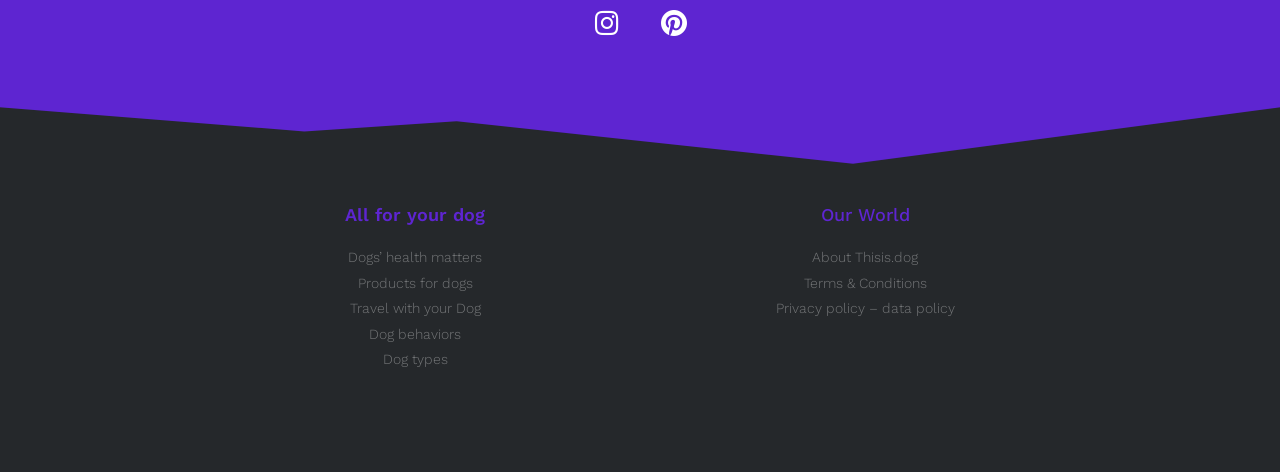Answer the following query with a single word or phrase:
How many social media links are there on this website?

2